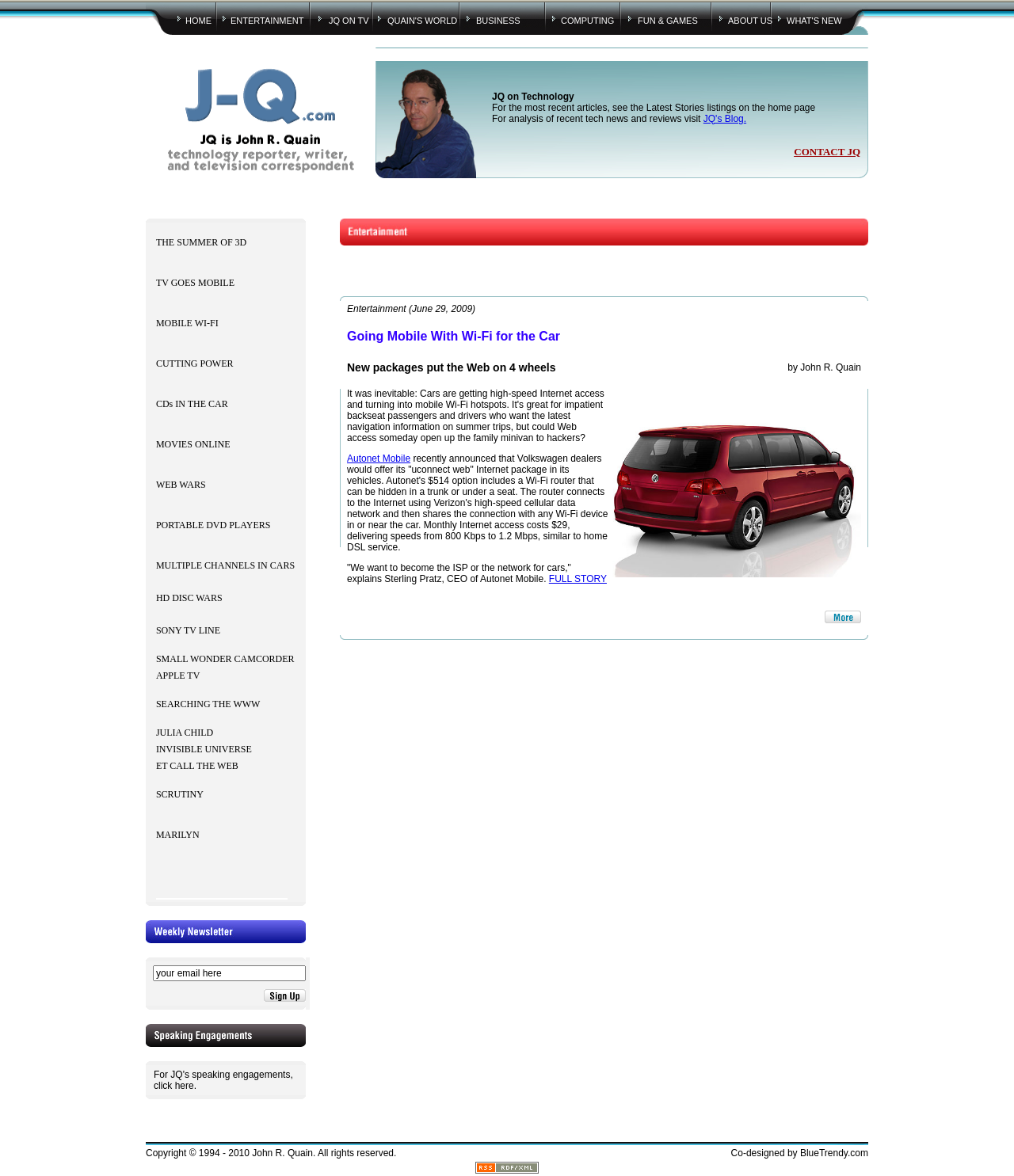Indicate the bounding box coordinates of the clickable region to achieve the following instruction: "Click HOME."

[0.167, 0.008, 0.224, 0.021]